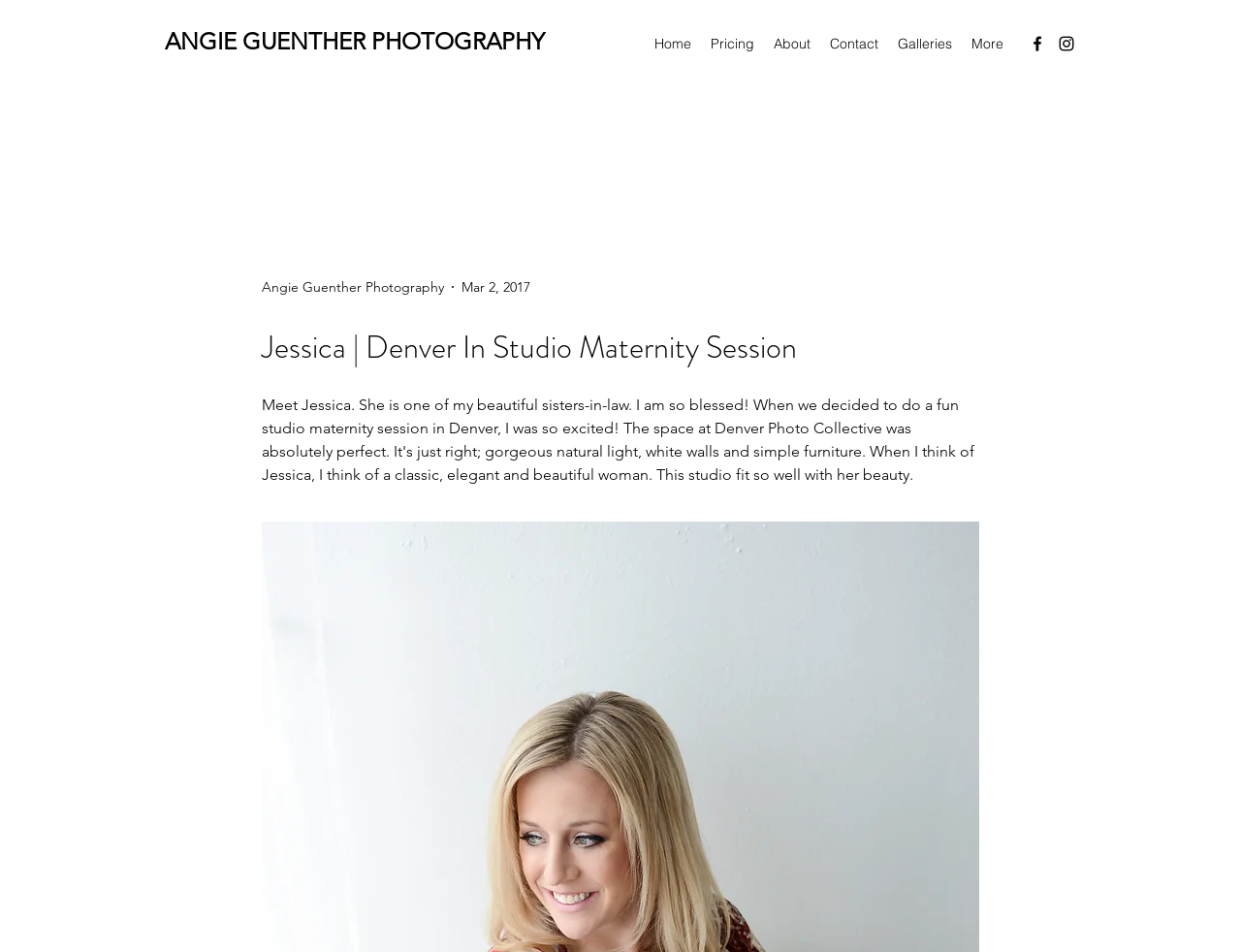Please respond to the question using a single word or phrase:
What is the photographer's name?

Angie Guenther